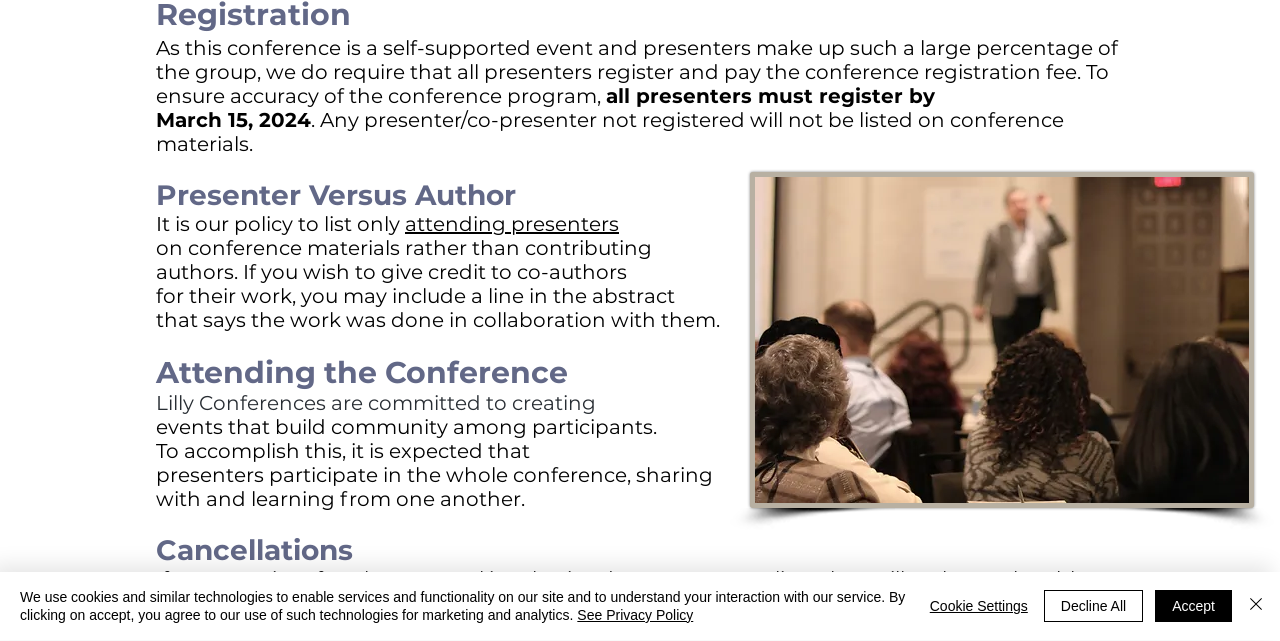Identify the bounding box of the UI element that matches this description: "aria-label="Close"".

[0.972, 0.917, 0.991, 0.973]